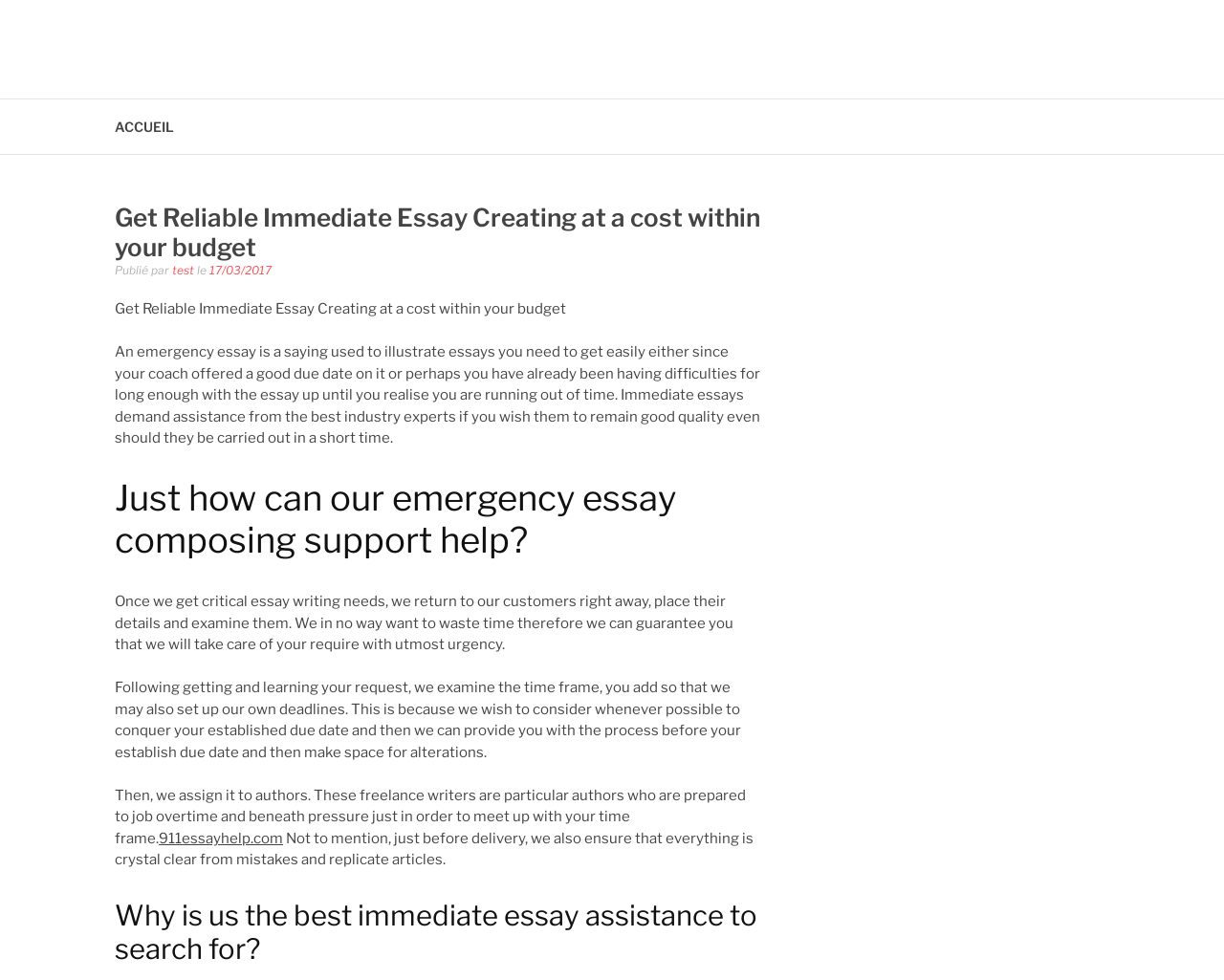What is the purpose of setting own deadlines?
Please interpret the details in the image and answer the question thoroughly.

The webpage explains that they set their own deadlines to consider as much time as possible to beat the customer's established deadline, and then provide the essay before the deadline, allowing for space to make alterations.